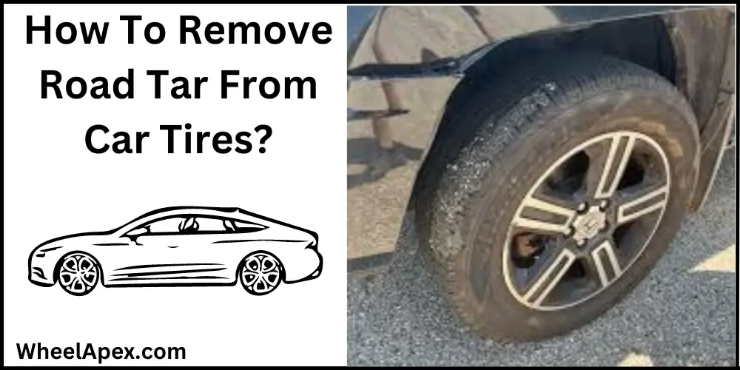Generate a comprehensive caption that describes the image.

The image illustrates a practical guide titled "How To Remove Road Tar From Car Tires?" prominently displayed alongside an artistic depiction of a car. The right side of the image features a close-up of a car tire that shows noticeable road tar accumulation, highlighting the issue that the guide addresses. The left section presents the text in a bold font, drawing attention to the core topic. Below the title, there’s a simple outline of a car, enhancing the visual appeal and context of the image. The bottom left corner displays the website name, “WheelApex.com,” indicating the source of this helpful information. The combination of the image and text serves as a compelling representation of a useful automotive maintenance tip.